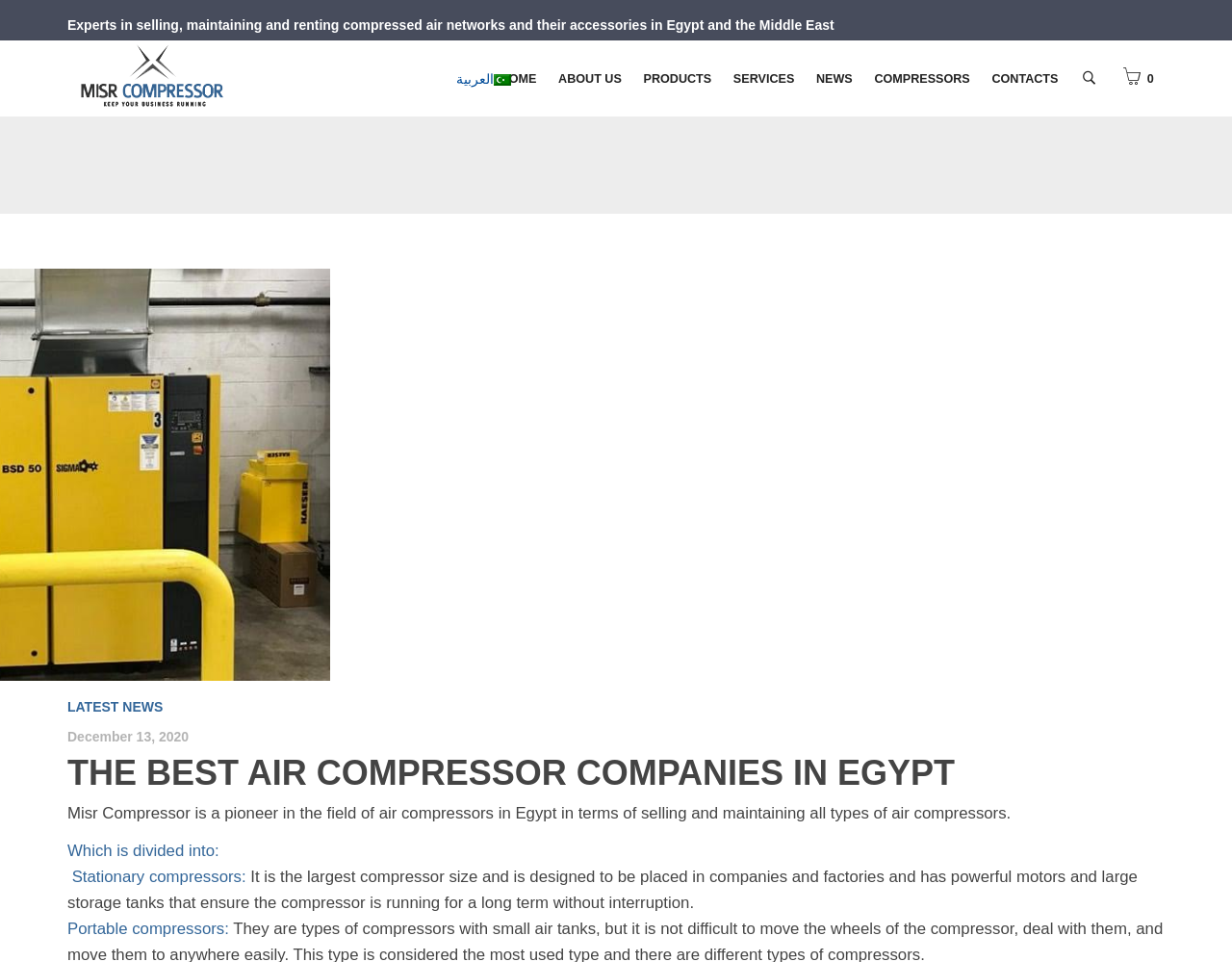Find the bounding box of the web element that fits this description: "0".

[0.9, 0.042, 0.945, 0.121]